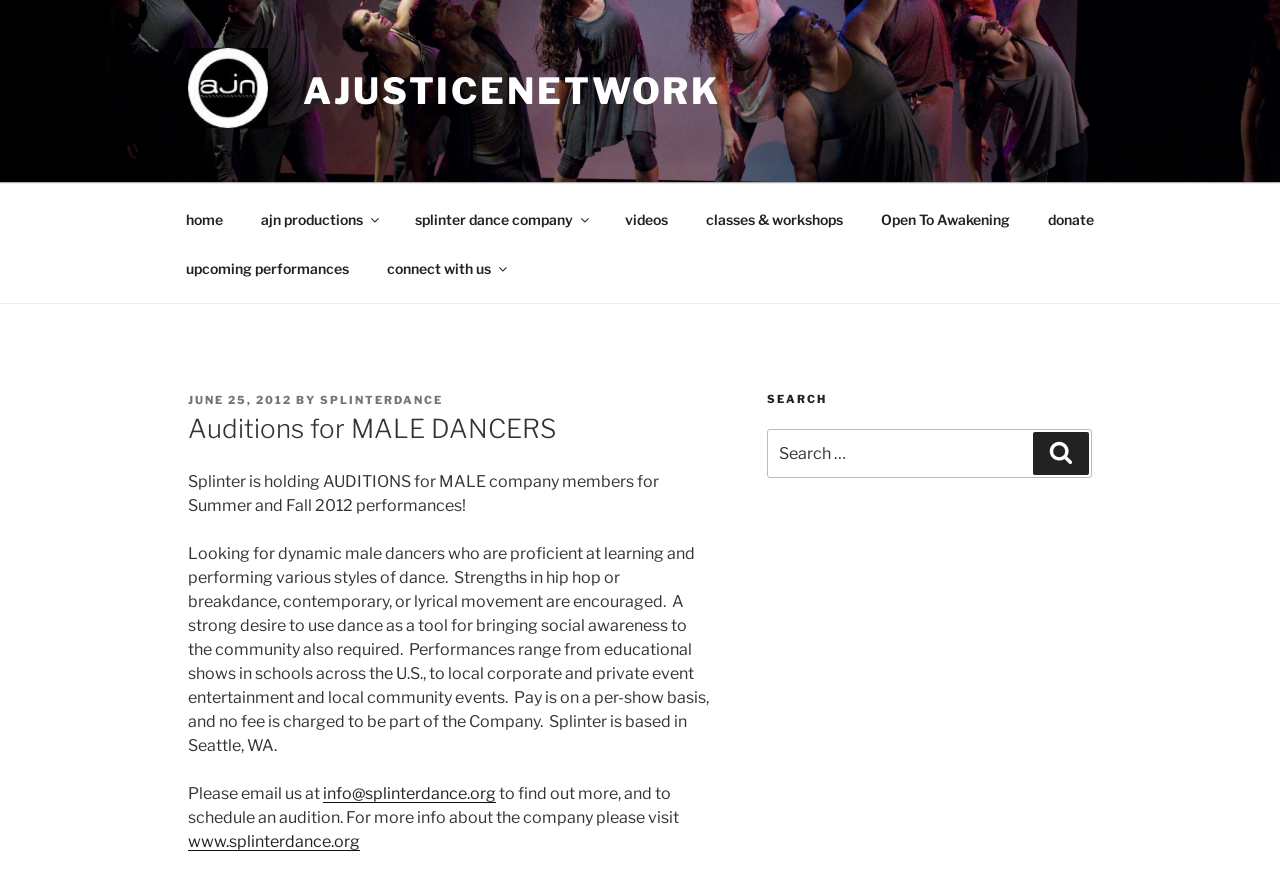Locate the bounding box coordinates of the item that should be clicked to fulfill the instruction: "go to home page".

[0.131, 0.223, 0.188, 0.279]